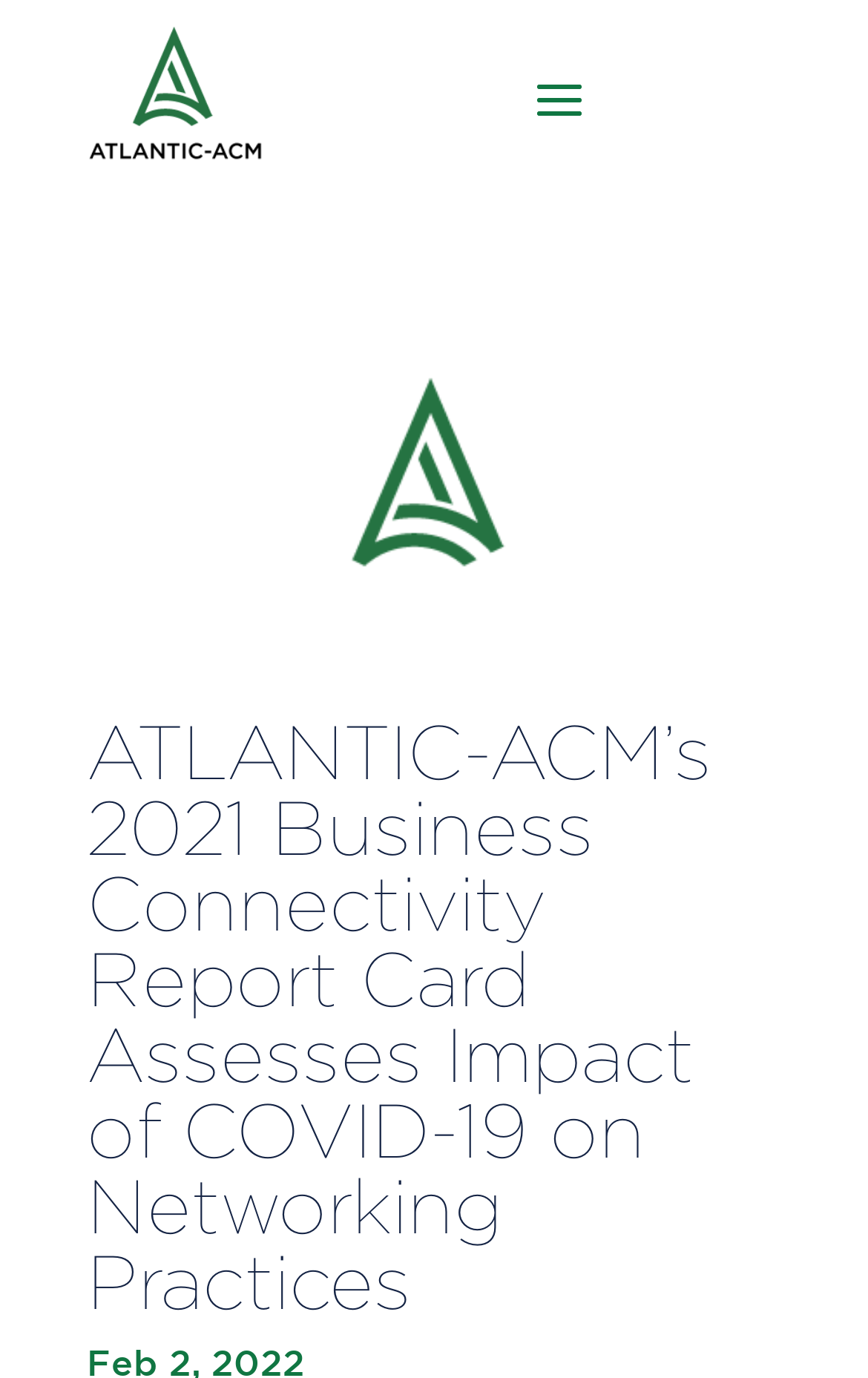Identify the text that serves as the heading for the webpage and generate it.

ATLANTIC-ACM’s 2021 Business Connectivity Report Card Assesses Impact of COVID-19 on Networking Practices